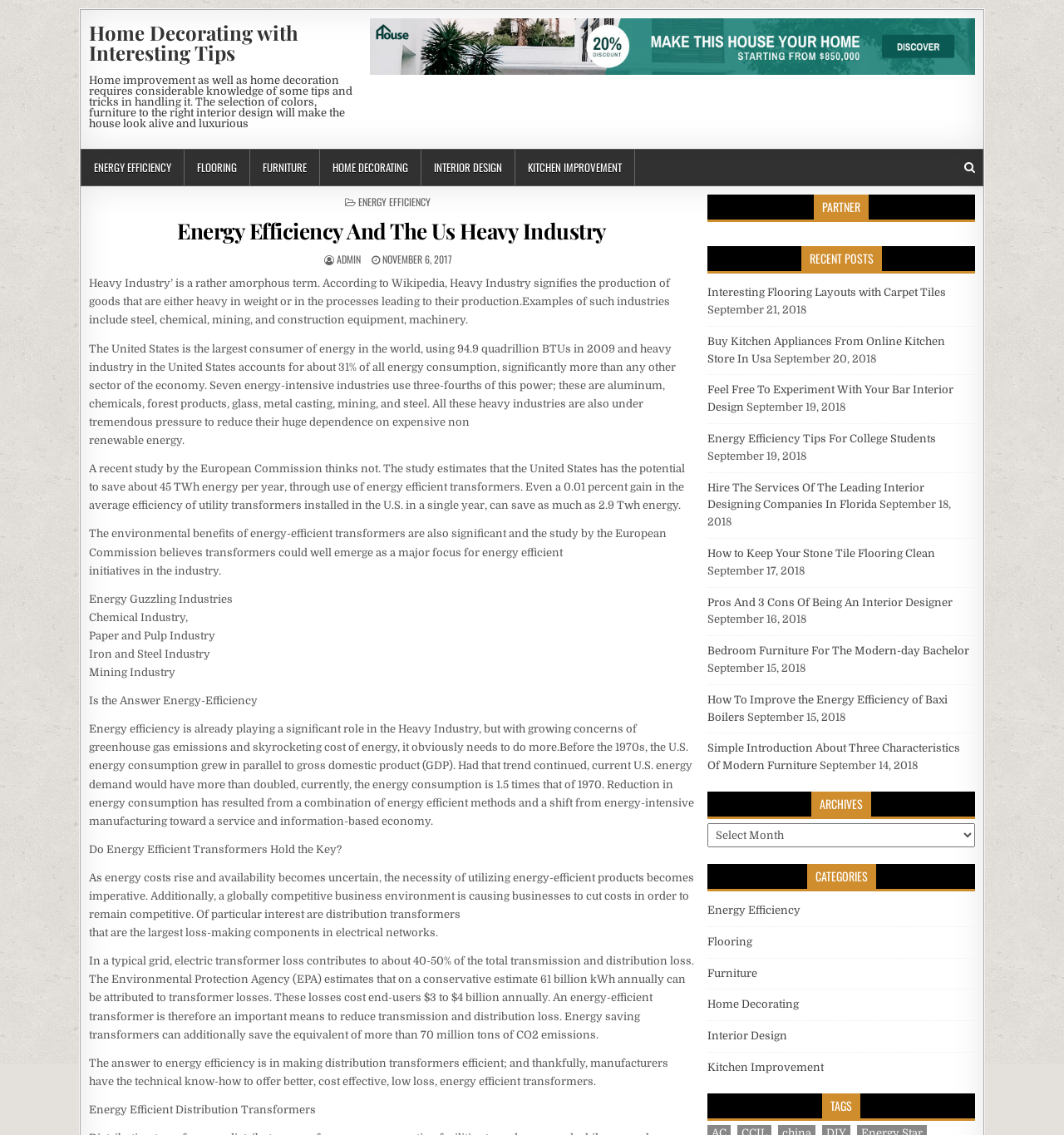Please specify the bounding box coordinates of the region to click in order to perform the following instruction: "Browse the 'RECENT POSTS'".

[0.665, 0.217, 0.916, 0.241]